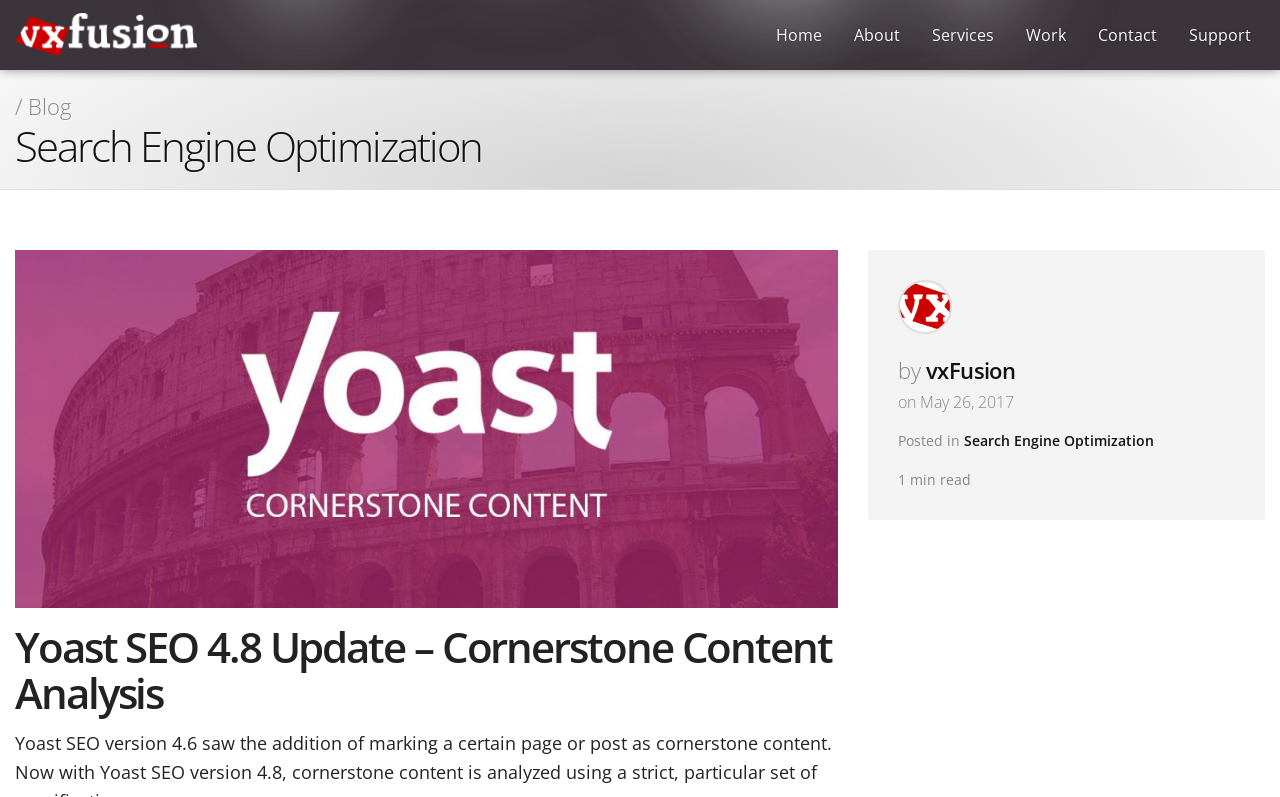Locate the UI element described by Search Engine Optimization and provide its bounding box coordinates. Use the format (top-left x, top-left y, bottom-right x, bottom-right y) with all values as floating point numbers between 0 and 1.

[0.753, 0.541, 0.902, 0.565]